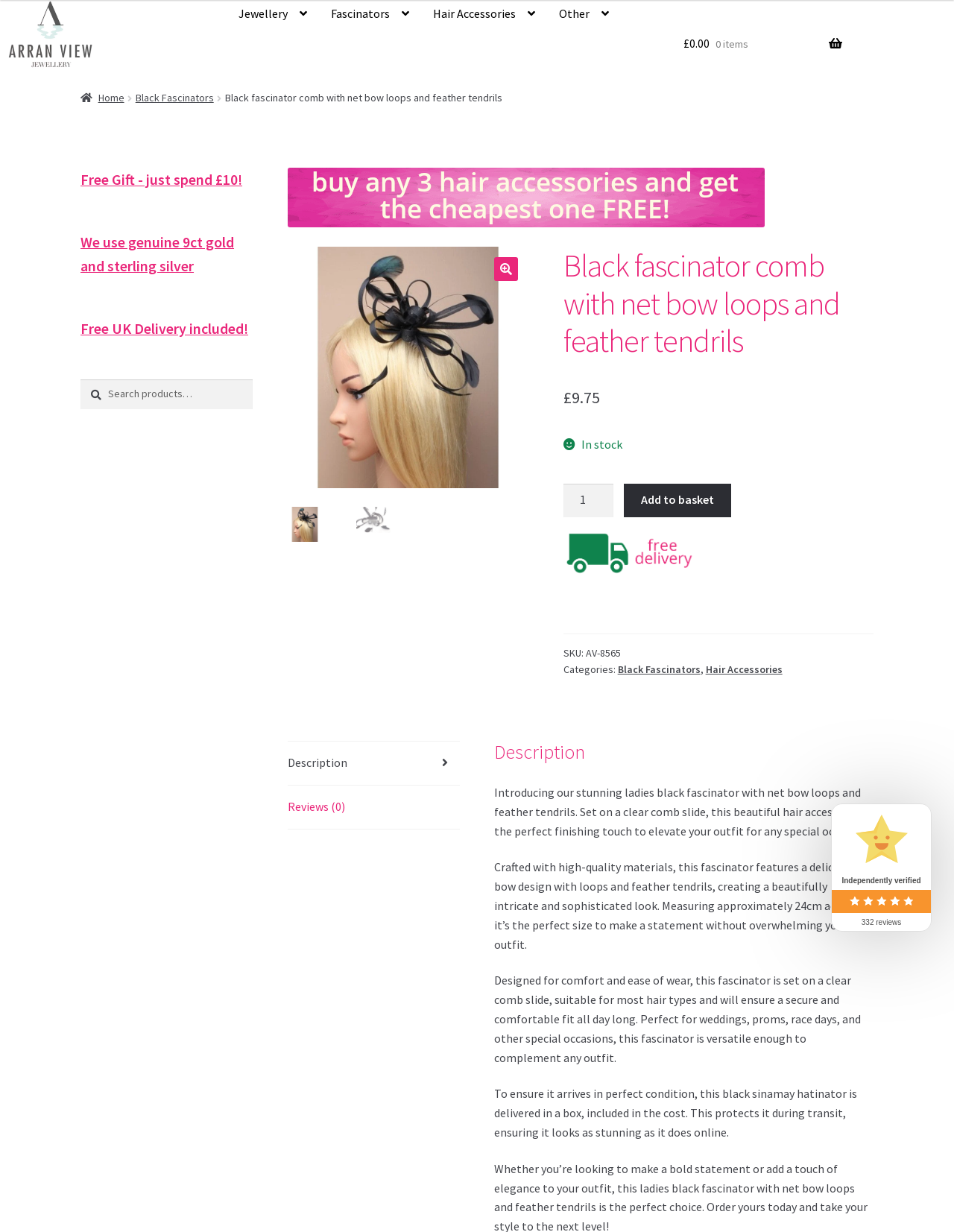Kindly determine the bounding box coordinates for the clickable area to achieve the given instruction: "View the 'Black Fascinators' category".

[0.647, 0.538, 0.734, 0.549]